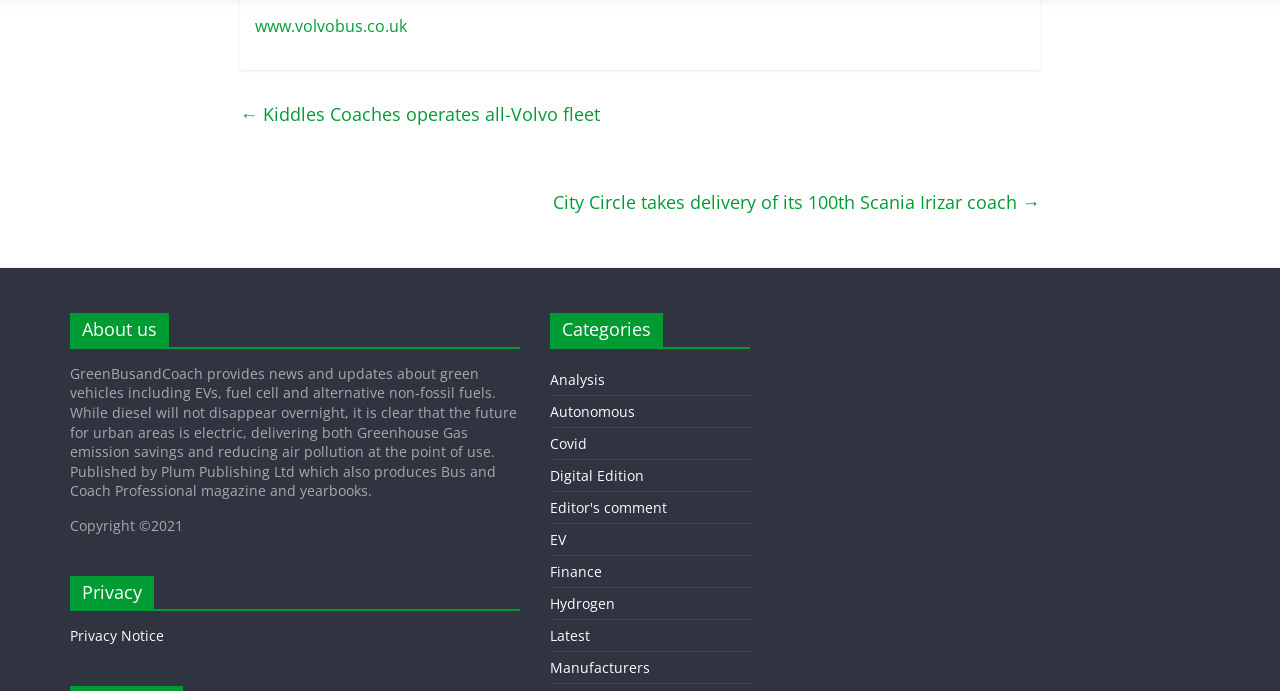Provide a thorough and detailed response to the question by examining the image: 
Can users find categories of content on this website?

The presence of links with titles such as 'Analysis', 'Autonomous', 'EV', and 'Hydrogen' suggests that the website has categories of content that users can browse through. These categories are likely related to different aspects of green vehicles.